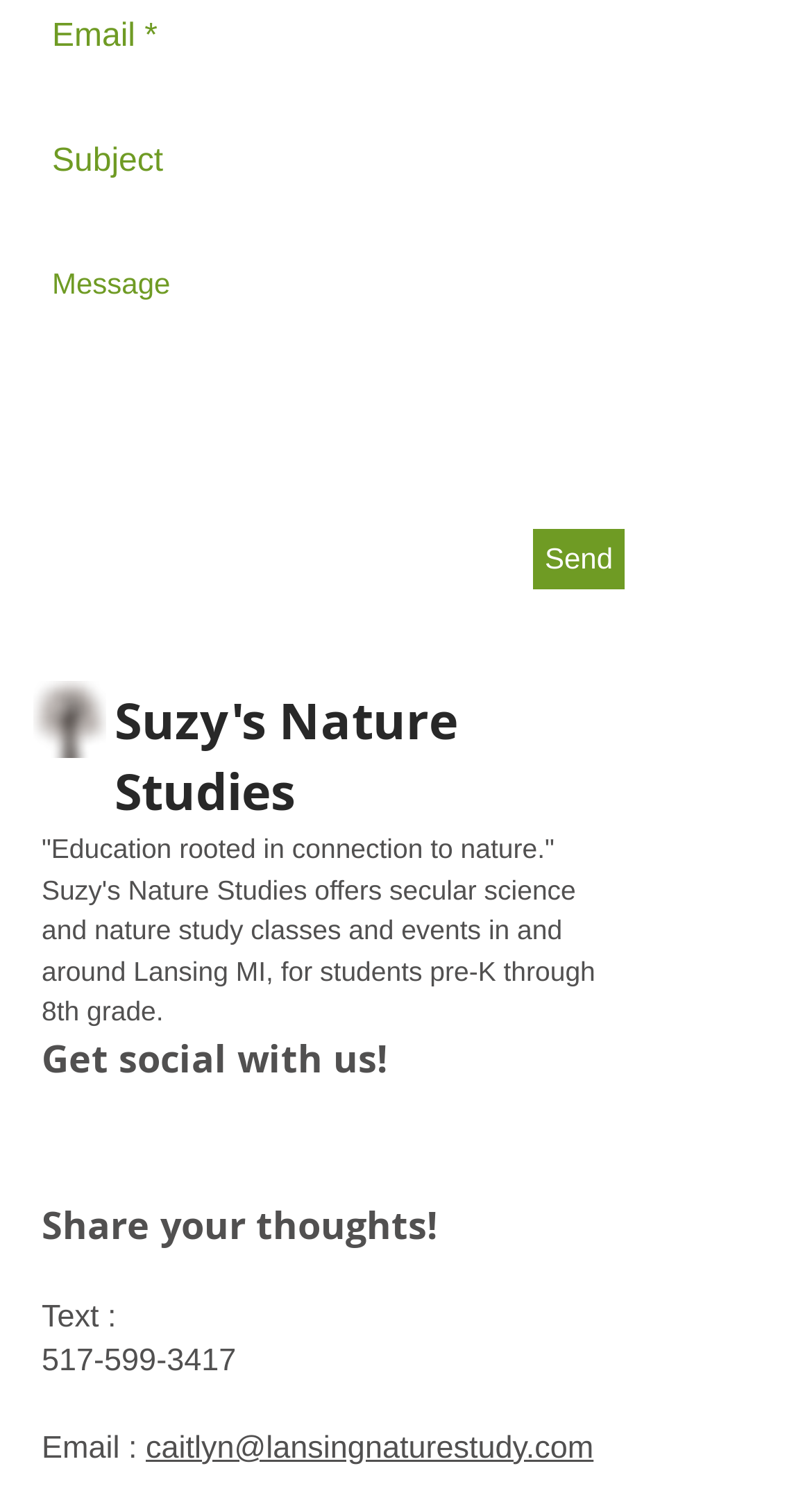Find the bounding box coordinates corresponding to the UI element with the description: "aria-label="YouTube"". The coordinates should be formatted as [left, top, right, bottom], with values as floats between 0 and 1.

[0.559, 0.741, 0.649, 0.79]